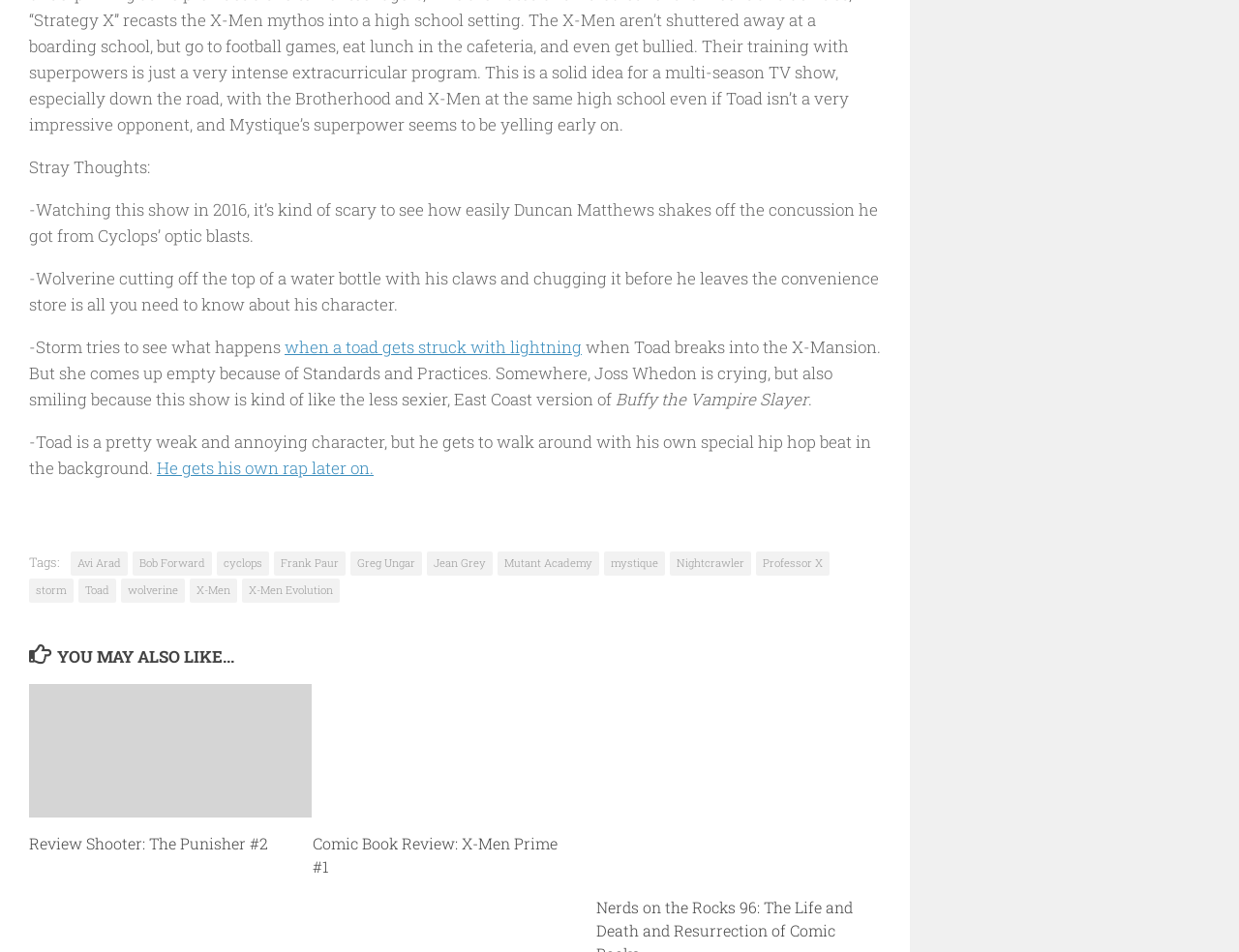What is the name of the character who cuts off the top of a water bottle with his claws?
Answer the question with as much detail as you can, using the image as a reference.

The name of the character who cuts off the top of a water bottle with his claws can be inferred from the text '...Wolverine cutting off the top of a water bottle with his claws...' and the link 'Wolverine' in the tags section.